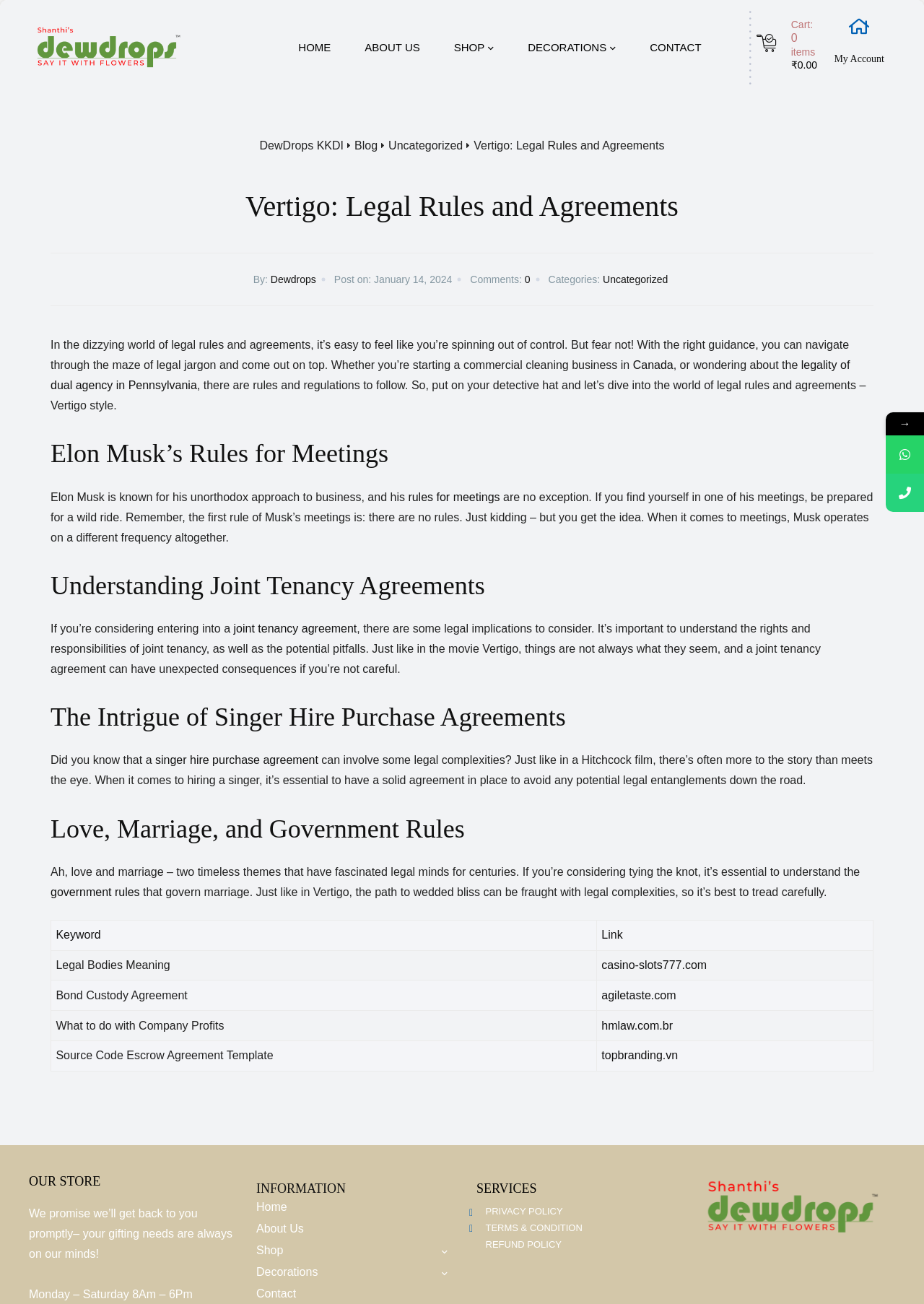What is the category of the article?
Observe the image and answer the question with a one-word or short phrase response.

Uncategorized